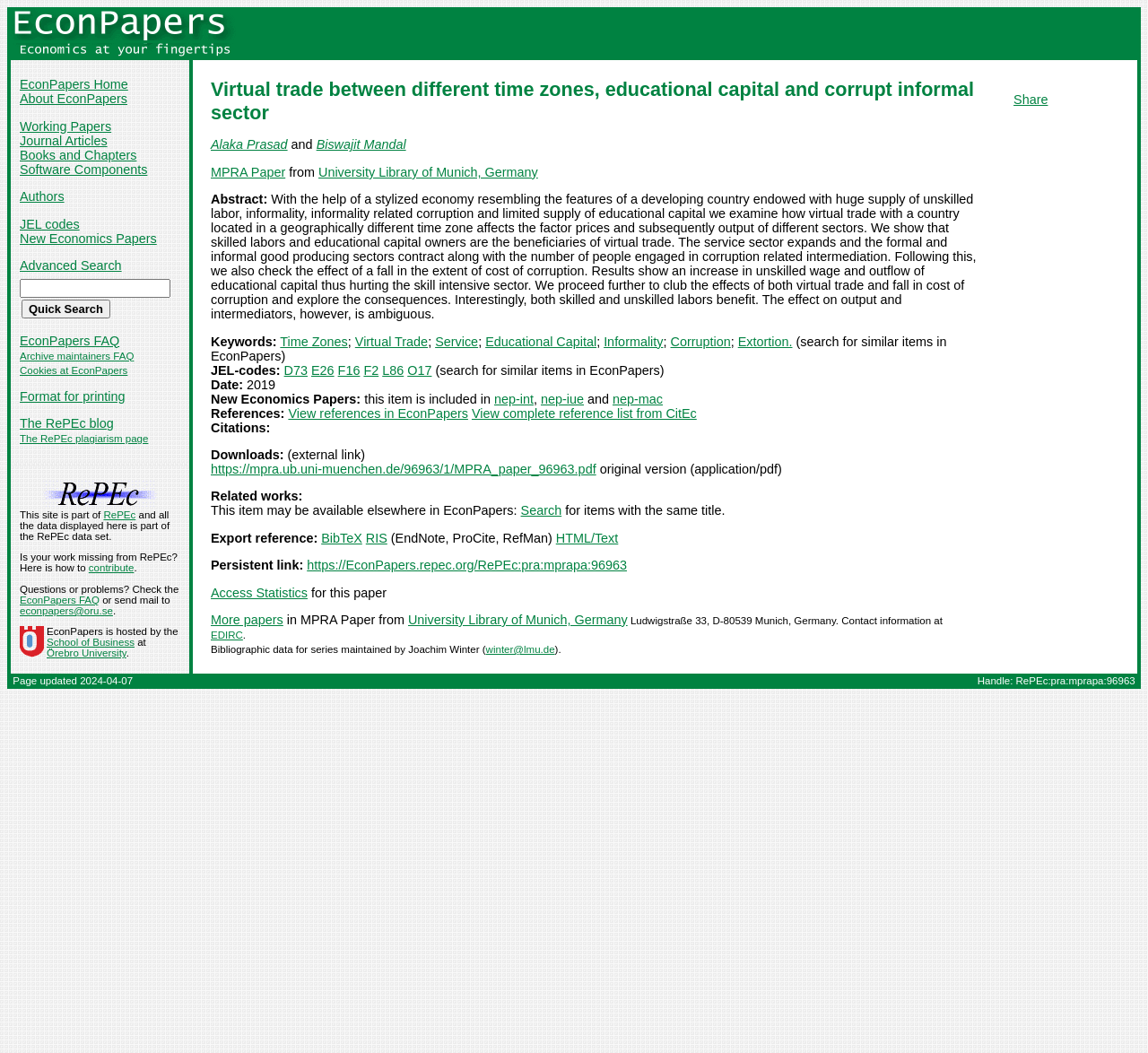Generate a thorough caption detailing the webpage content.

This webpage is about a research paper titled "Virtual trade between different time zones, educational capital and corrupt informal sector" by Alaka Prasad and Biswajit Mandal. The paper is an MPRA paper from the University Library of Munich, Germany. 

At the top of the page, there is a header section with a logo and a navigation menu. Below the header, there is a section with a title "EconPapers" and a subtitle "Economics at your fingertips". 

The main content of the page is divided into two columns. The left column contains a list of links to various sections of the EconPapers website, including the home page, about page, working papers, journal articles, and more. 

The right column contains the details of the research paper, including the title, authors, abstract, keywords, JEL codes, and other relevant information. The abstract is a lengthy text that summarizes the paper's content, including its methodology, findings, and conclusions. 

Below the abstract, there are links to related works, references, and citations. There is also a section for downloads, which includes a link to the original PDF version of the paper.